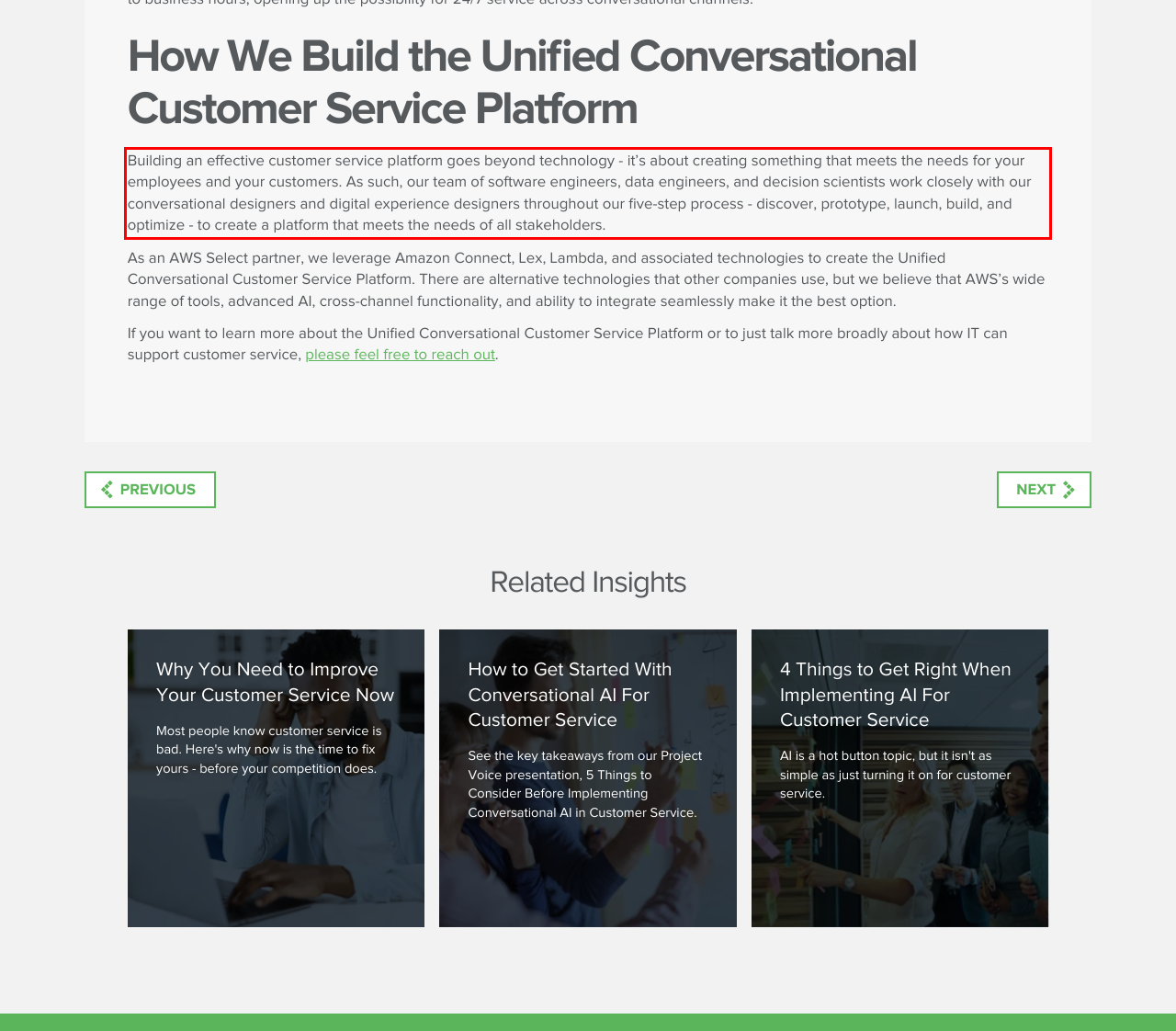Review the webpage screenshot provided, and perform OCR to extract the text from the red bounding box.

Building an effective customer service platform goes beyond technology - it’s about creating something that meets the needs for your employees and your customers. As such, our team of software engineers, data engineers, and decision scientists work closely with our conversational designers and digital experience designers throughout our five-step process - discover, prototype, launch, build, and optimize - to create a platform that meets the needs of all stakeholders.